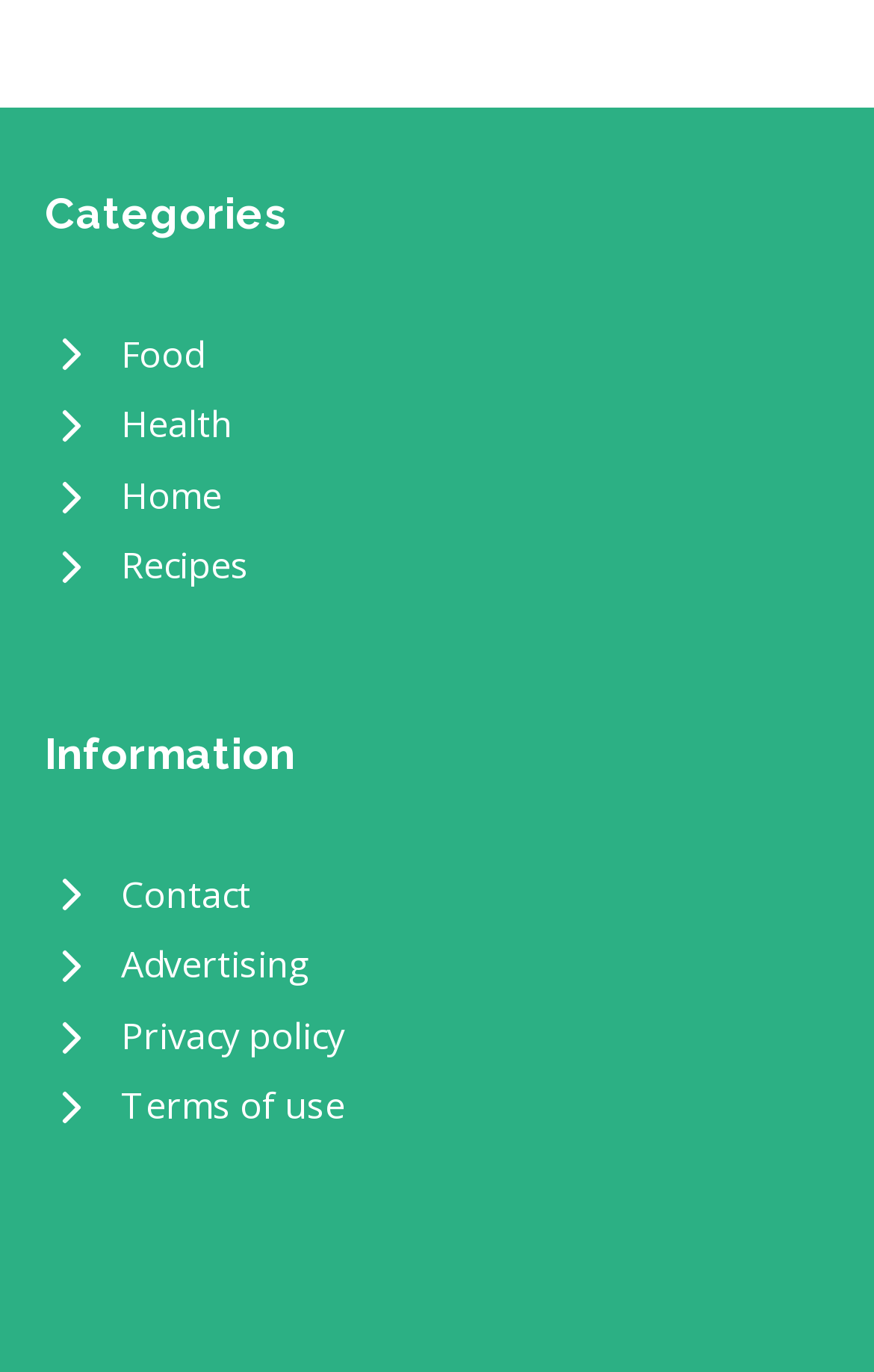Is there a 'Recipes' category?
Please give a detailed and elaborate explanation in response to the question.

I looked at the links under the 'Categories' heading and found that one of the links is 'Recipes', so yes, there is a 'Recipes' category.